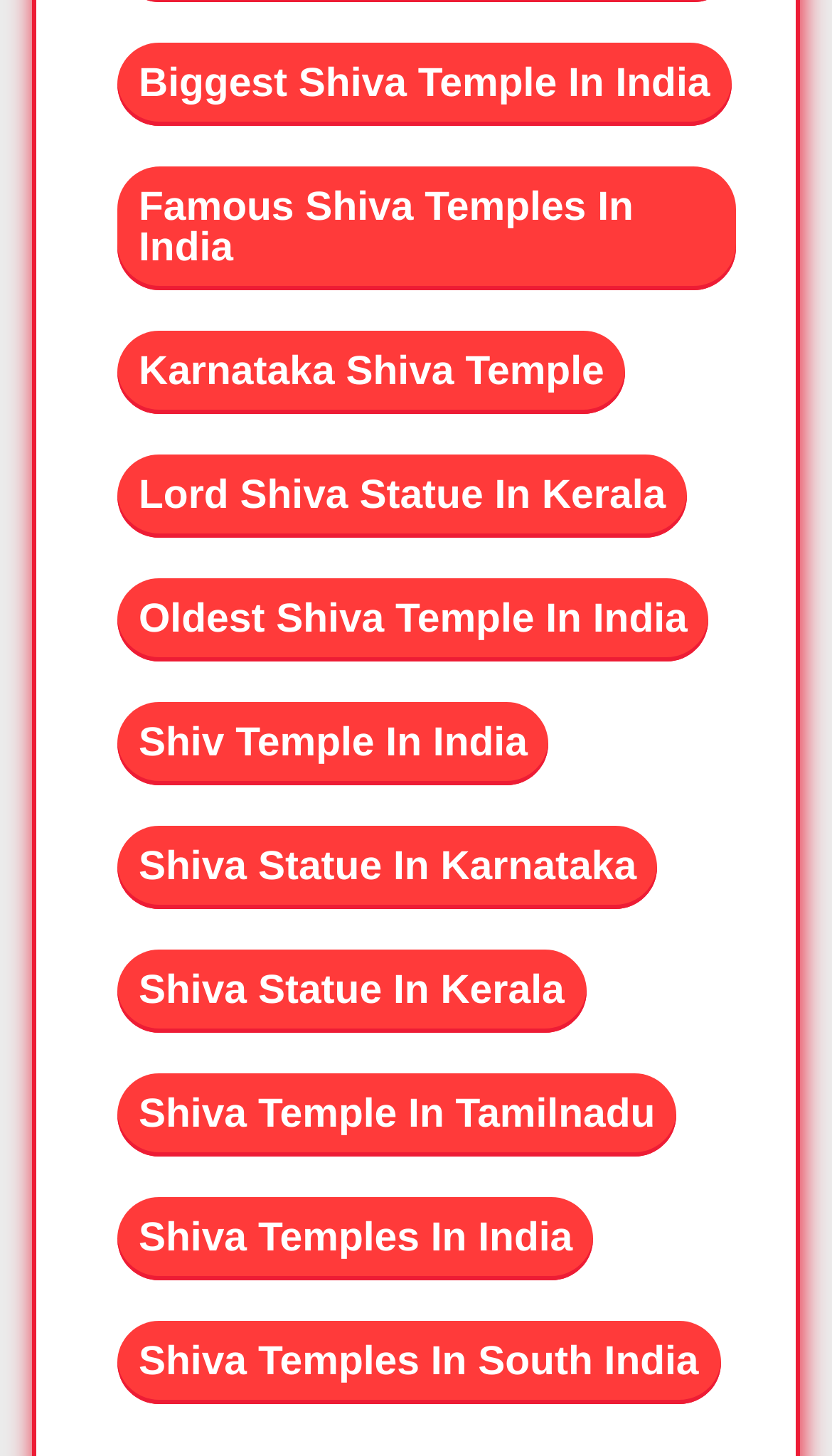Determine the bounding box coordinates for the area that needs to be clicked to fulfill this task: "learn about Shiv Temple In India". The coordinates must be given as four float numbers between 0 and 1, i.e., [left, top, right, bottom].

[0.141, 0.482, 0.66, 0.539]